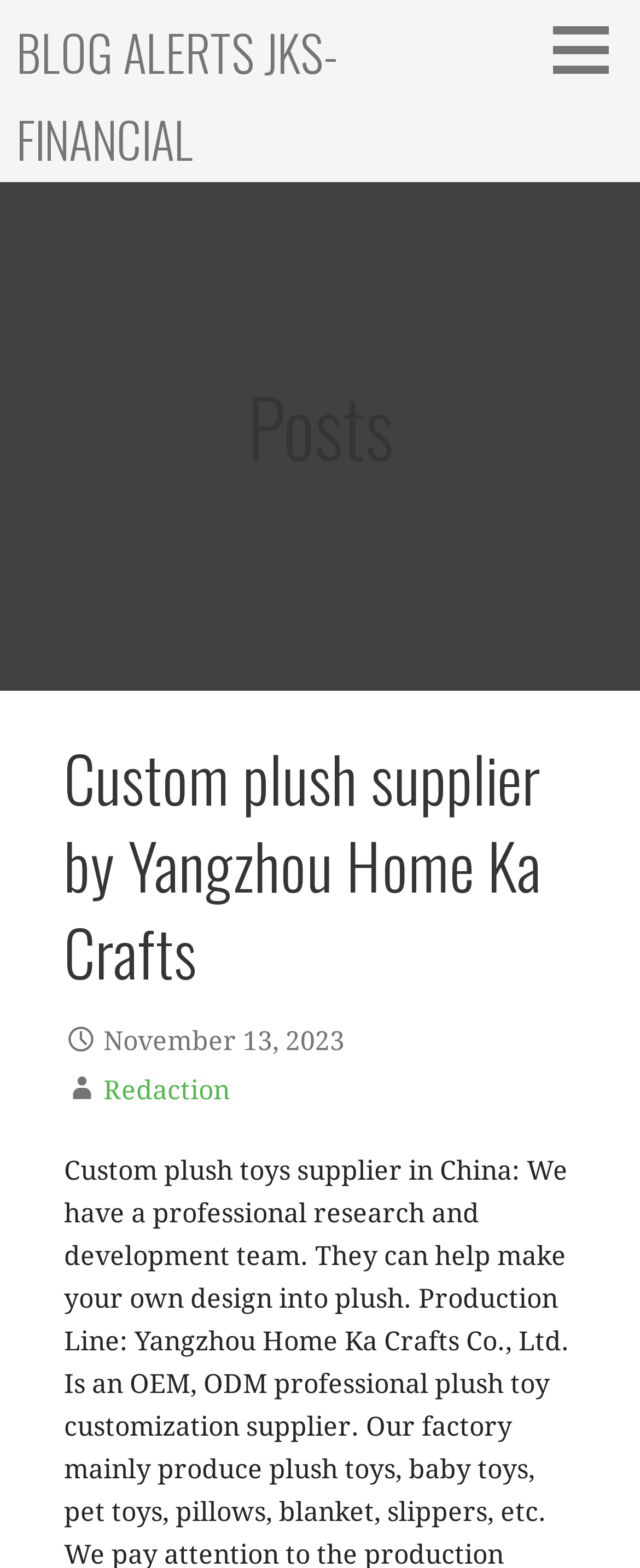How many links are there under the 'Posts' heading?
Relying on the image, give a concise answer in one word or a brief phrase.

2